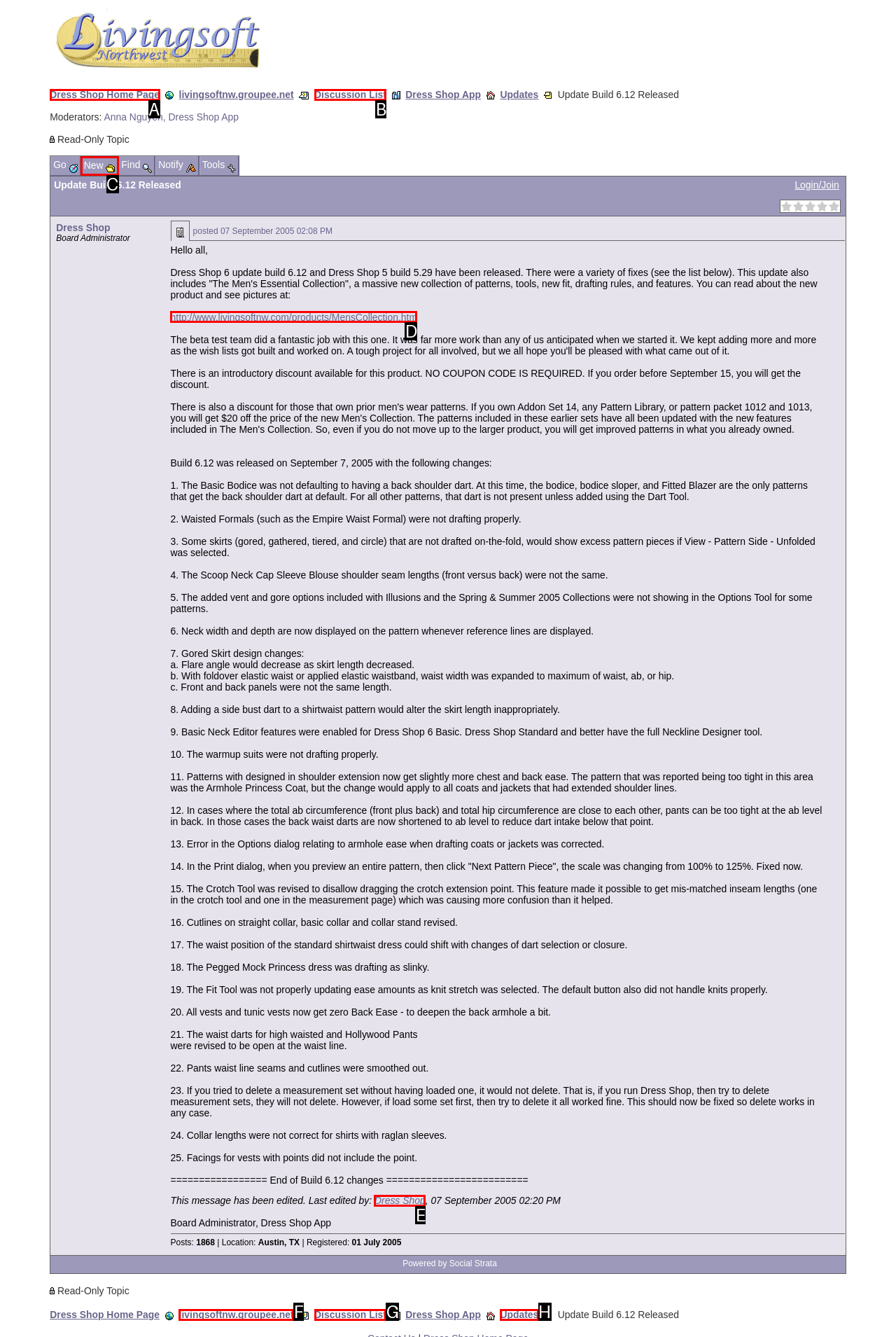From the given options, tell me which letter should be clicked to complete this task: Click on the 'Home' link
Answer with the letter only.

None